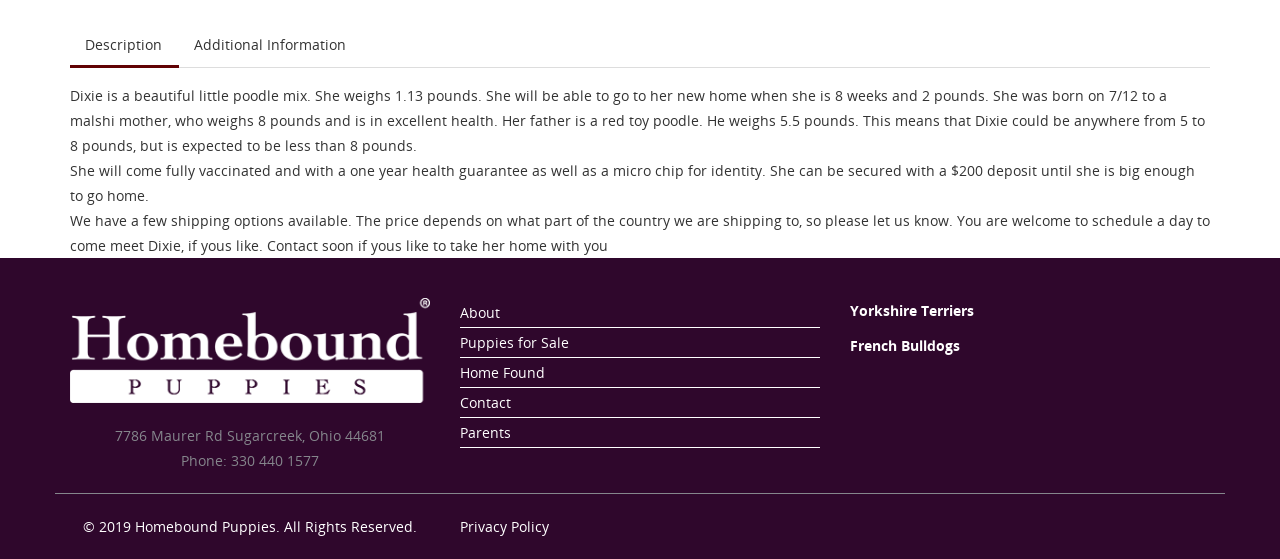Identify the bounding box coordinates for the region of the element that should be clicked to carry out the instruction: "Read 'Privacy Policy'". The bounding box coordinates should be four float numbers between 0 and 1, i.e., [left, top, right, bottom].

[0.359, 0.925, 0.429, 0.959]